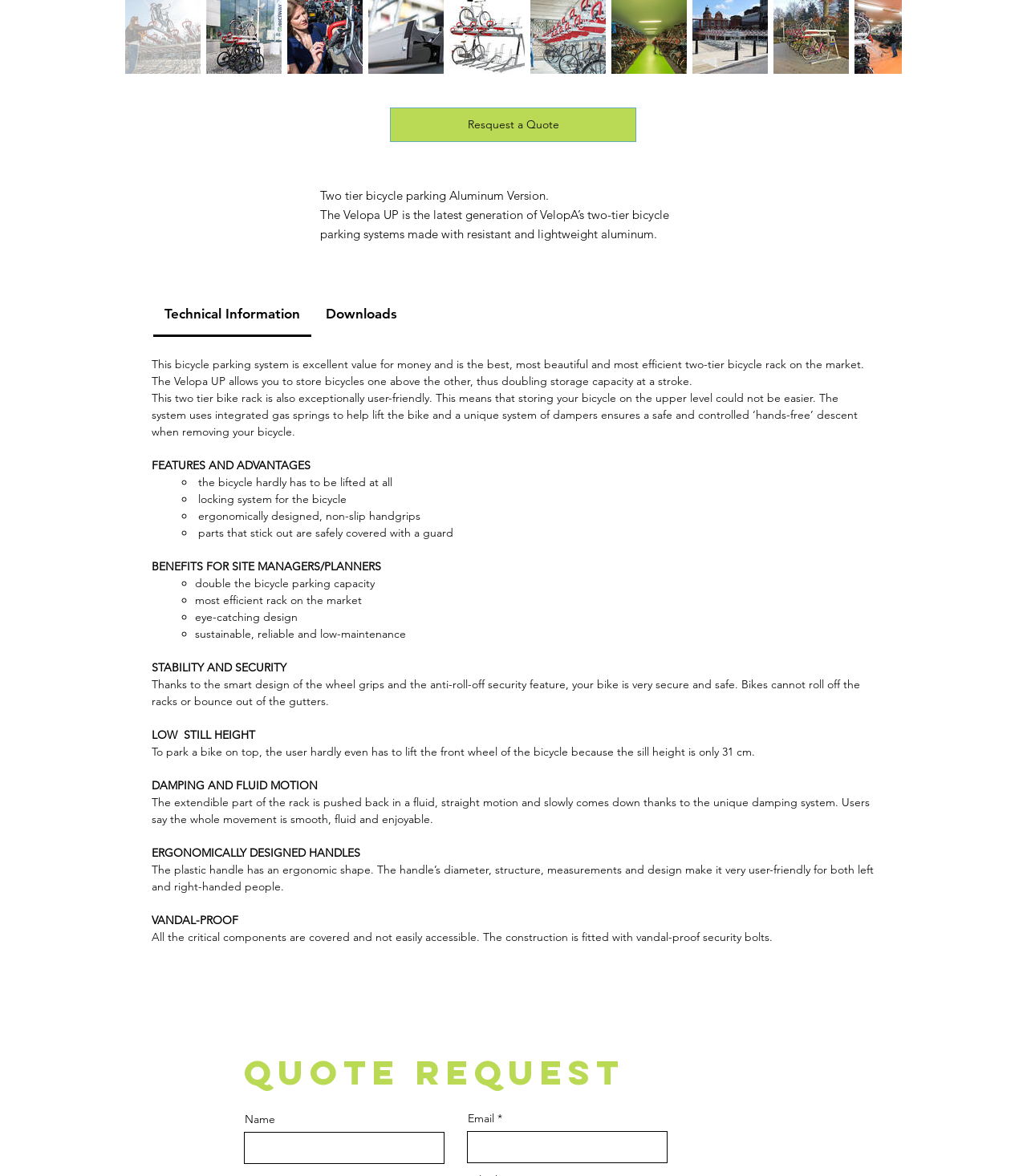Predict the bounding box coordinates for the UI element described as: "alt="Thumbnail: Velopa UP"". The coordinates should be four float numbers between 0 and 1, presented as [left, top, right, bottom].

[0.308, 0.113, 0.343, 0.143]